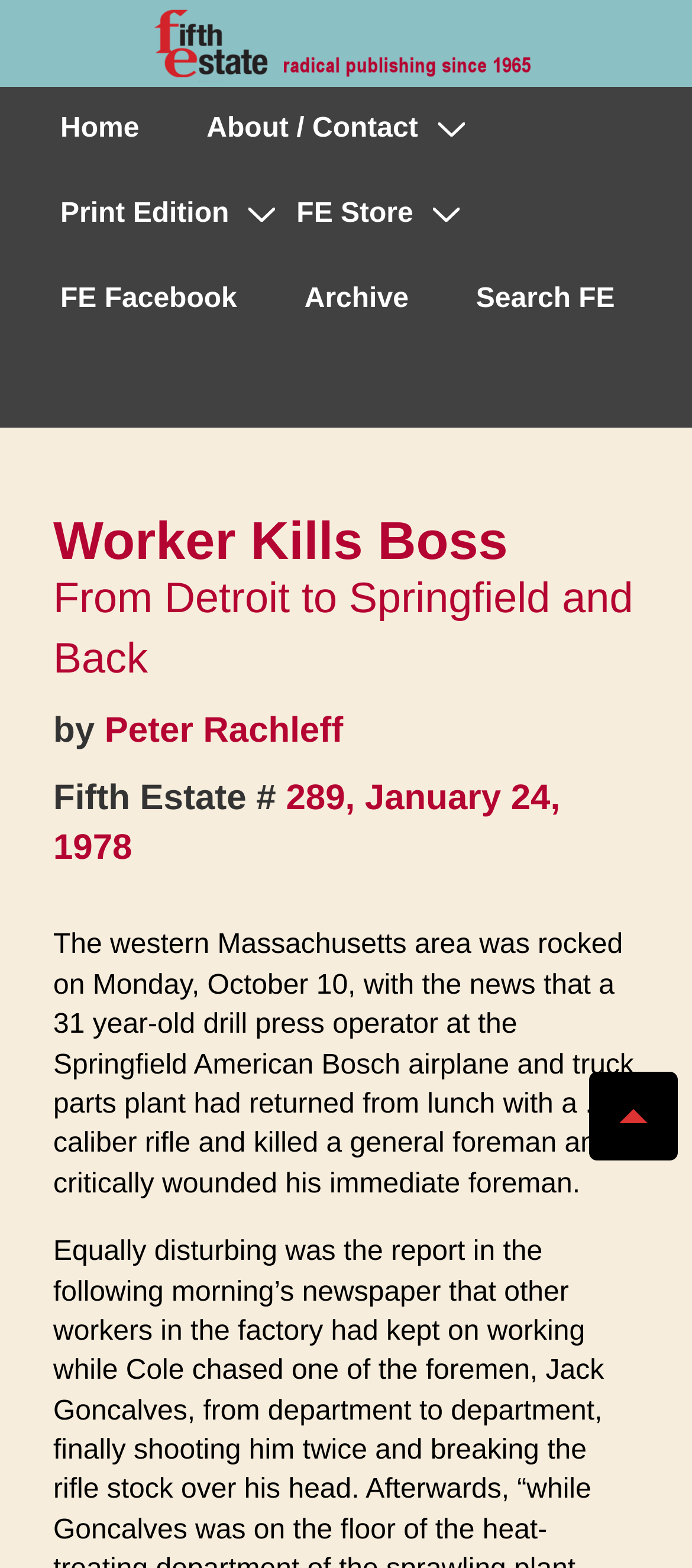Determine the bounding box coordinates for the area that should be clicked to carry out the following instruction: "View About / Contact page".

[0.252, 0.056, 0.65, 0.11]